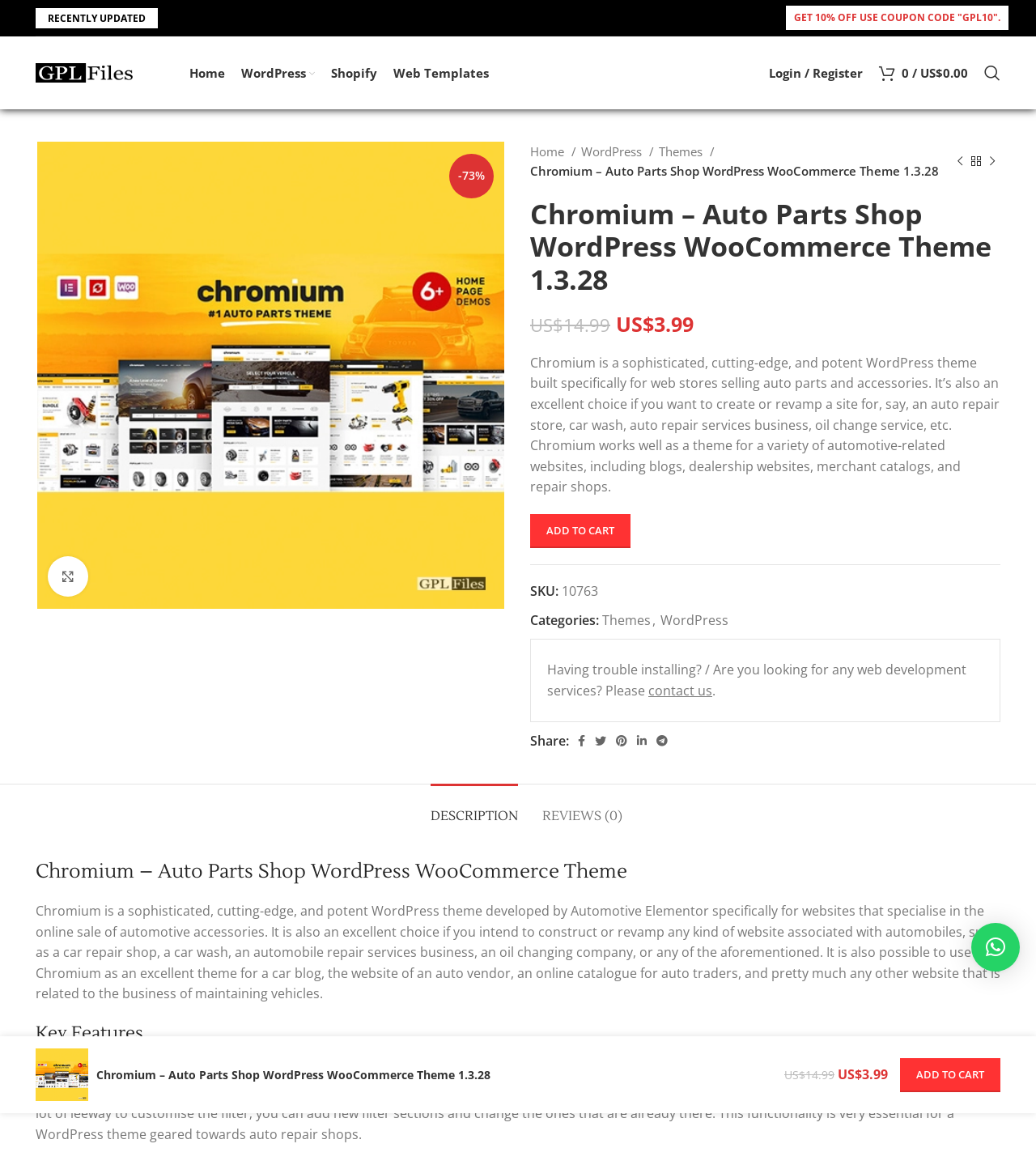What is the call-to-action button text on the webpage?
Based on the visual details in the image, please answer the question thoroughly.

I found the call-to-action button text by looking at the button elements on the webpage. There are two buttons with the text 'ADD TO CART', indicating that the user can add the theme to their cart by clicking on this button.